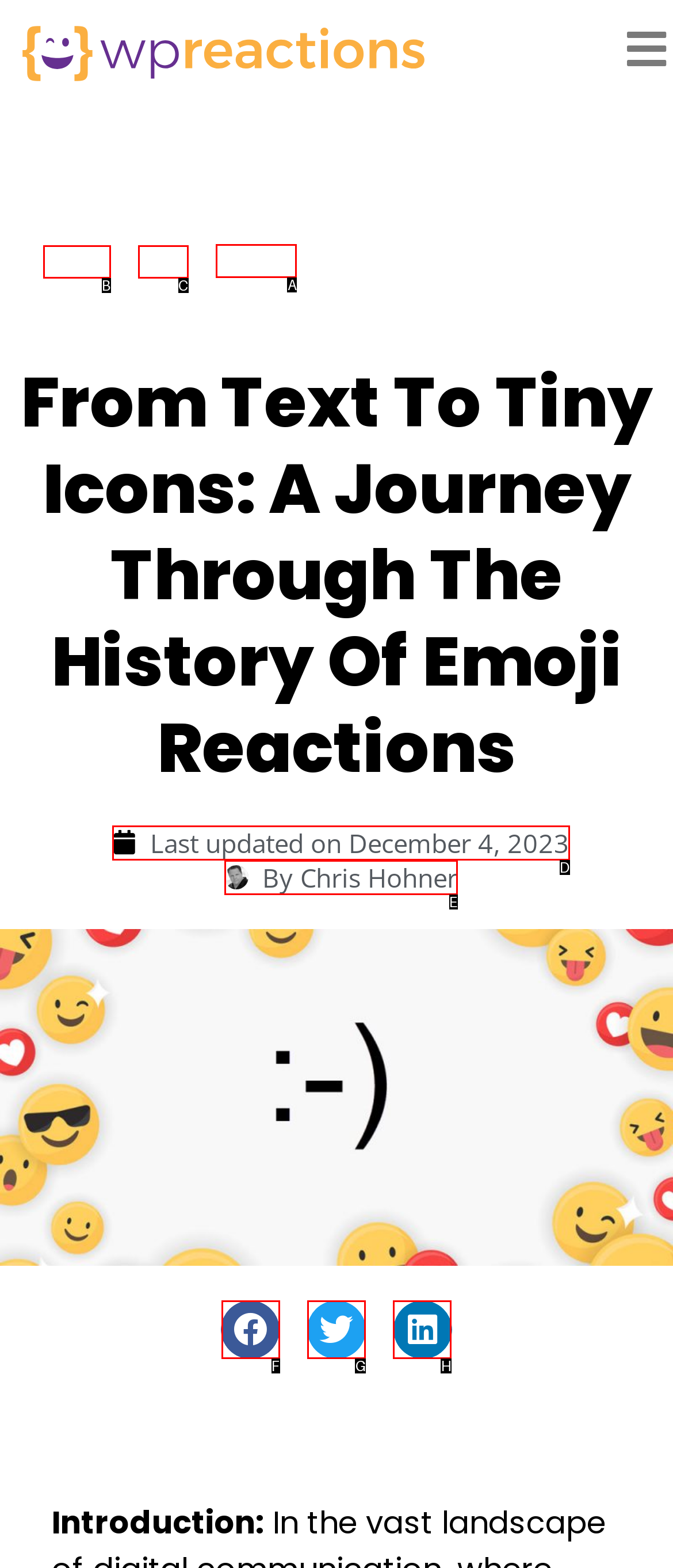Tell me which one HTML element I should click to complete the following task: learn about emojis
Answer with the option's letter from the given choices directly.

A